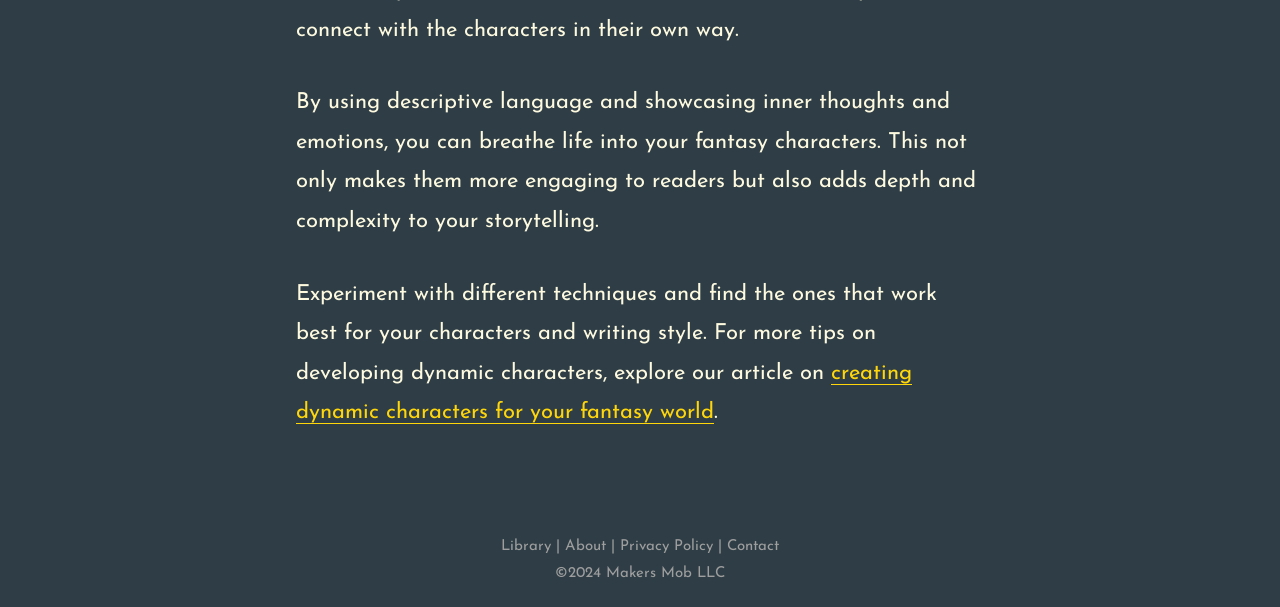Answer briefly with one word or phrase:
What sections are available on the website?

Library, About, Privacy Policy, Contact